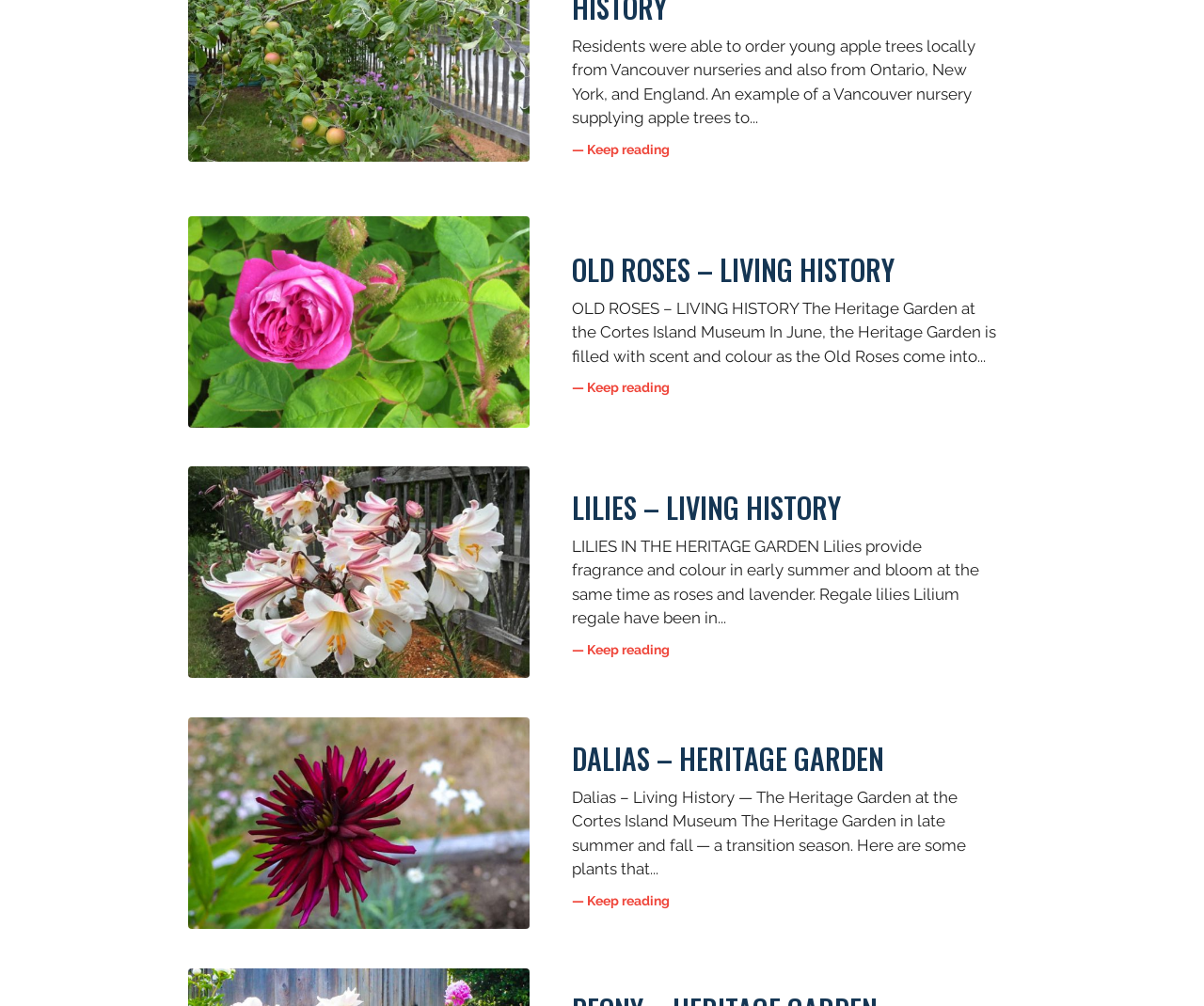Please identify the bounding box coordinates of the element that needs to be clicked to execute the following command: "Click the link to read more about Old Roses". Provide the bounding box using four float numbers between 0 and 1, formatted as [left, top, right, bottom].

[0.156, 0.215, 0.44, 0.425]